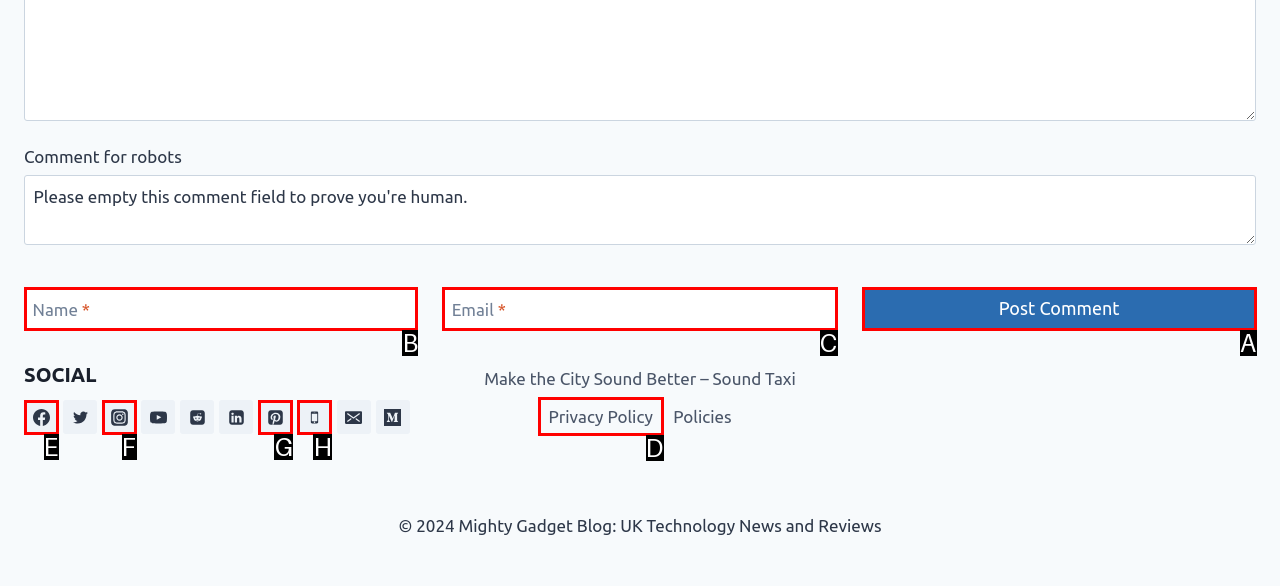Choose the correct UI element to click for this task: Enter your email Answer using the letter from the given choices.

C